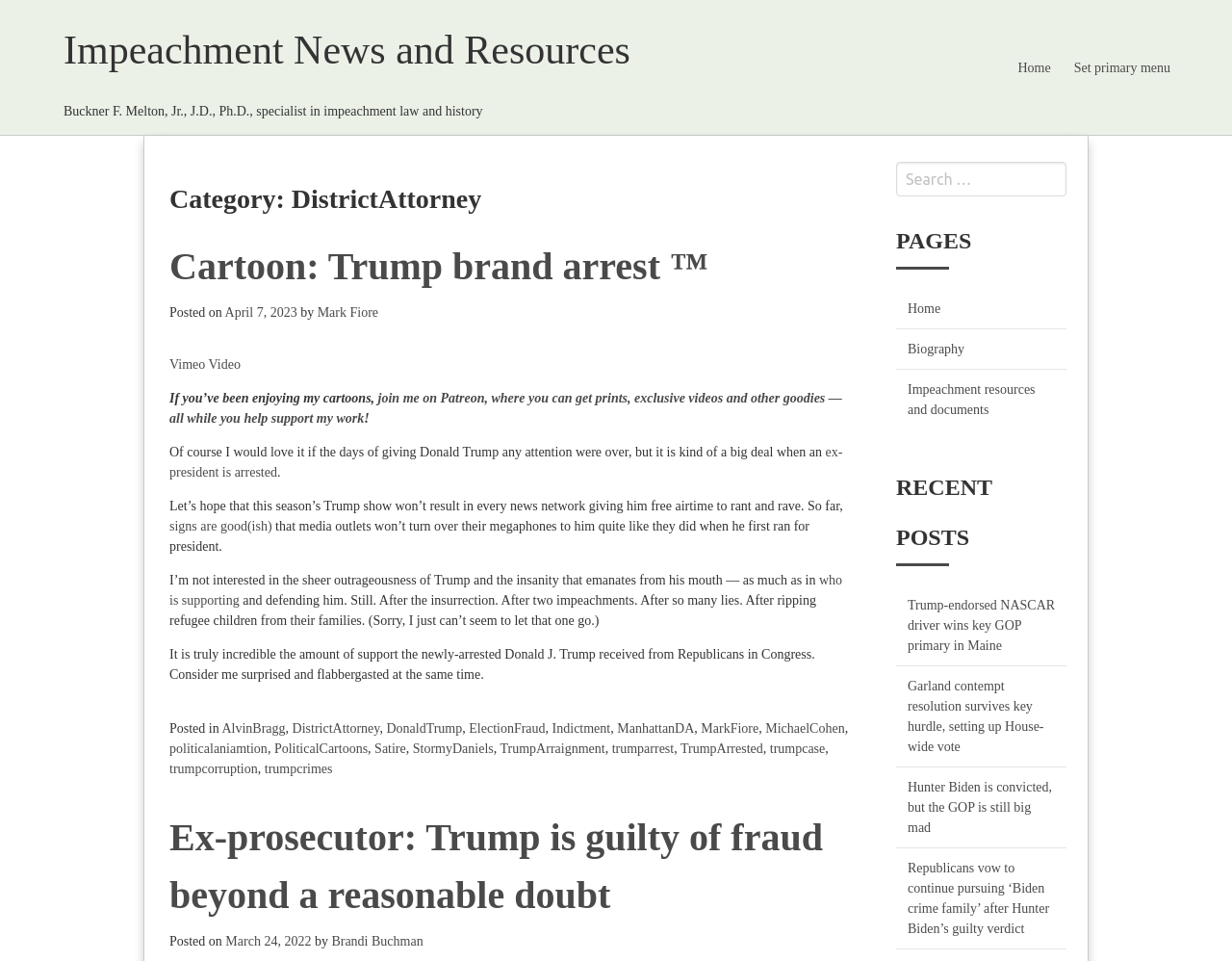Indicate the bounding box coordinates of the clickable region to achieve the following instruction: "Check the recent post 'Trump-endorsed NASCAR driver wins key GOP primary in Maine'."

[0.737, 0.622, 0.856, 0.679]